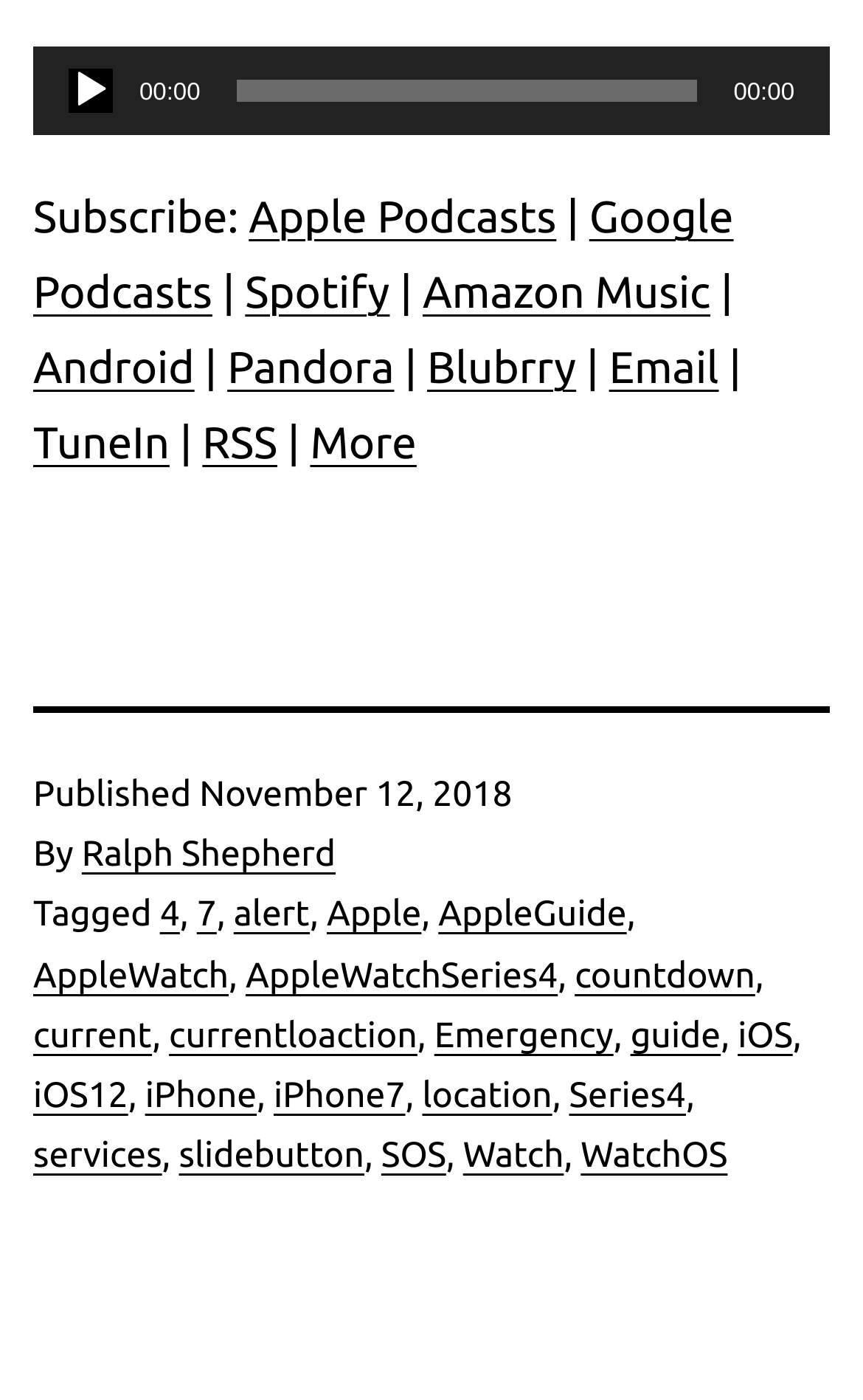Identify the bounding box coordinates of the clickable section necessary to follow the following instruction: "Open the link to Spotify". The coordinates should be presented as four float numbers from 0 to 1, i.e., [left, top, right, bottom].

[0.284, 0.19, 0.452, 0.226]